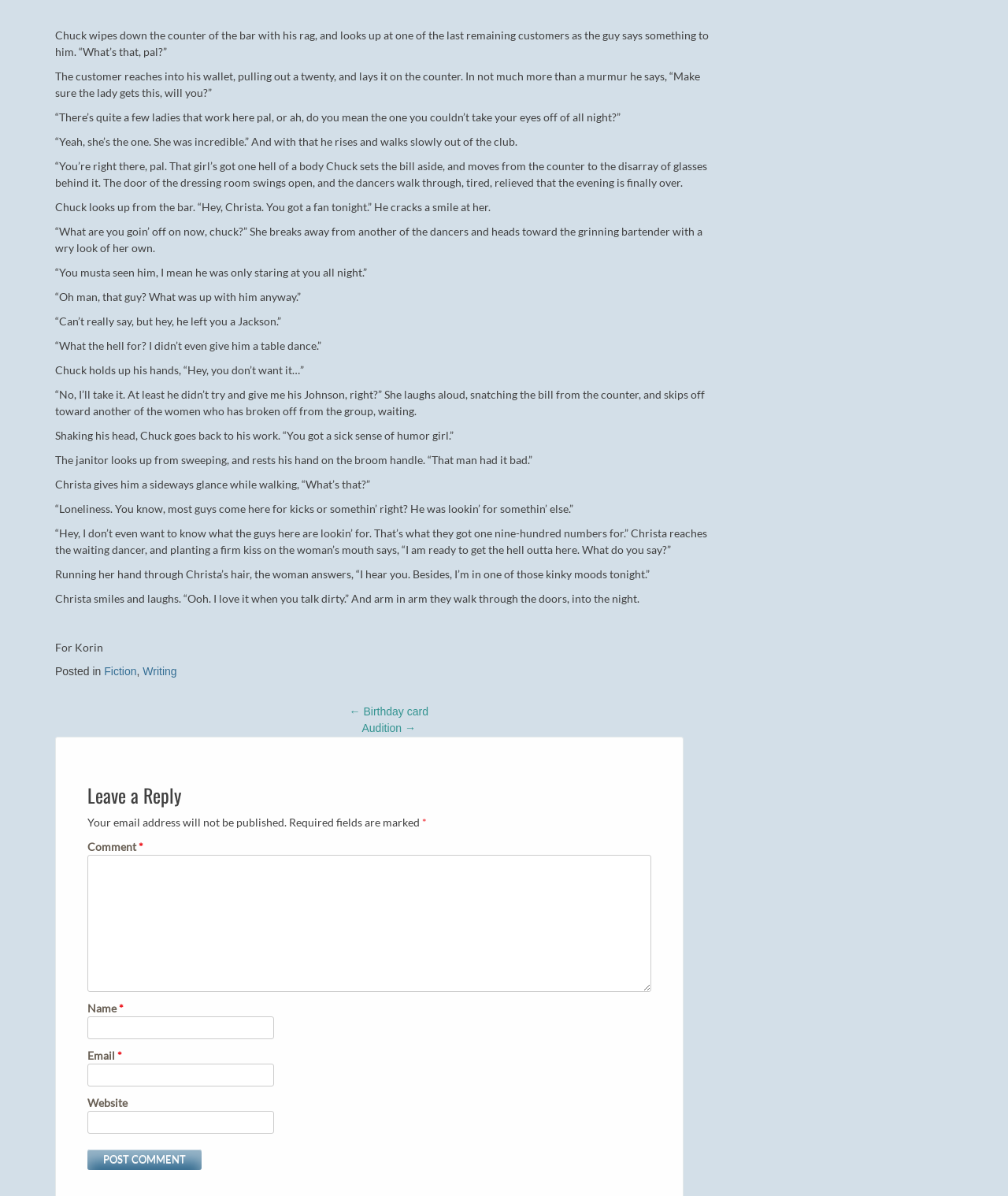Analyze the image and provide a detailed answer to the question: What is the purpose of the comment section?

The comment section appears to be a standard feature of a blog or article, allowing readers to leave a reply or comment on the content. The section includes fields for name, email, and website, as well as a text box for the comment itself.